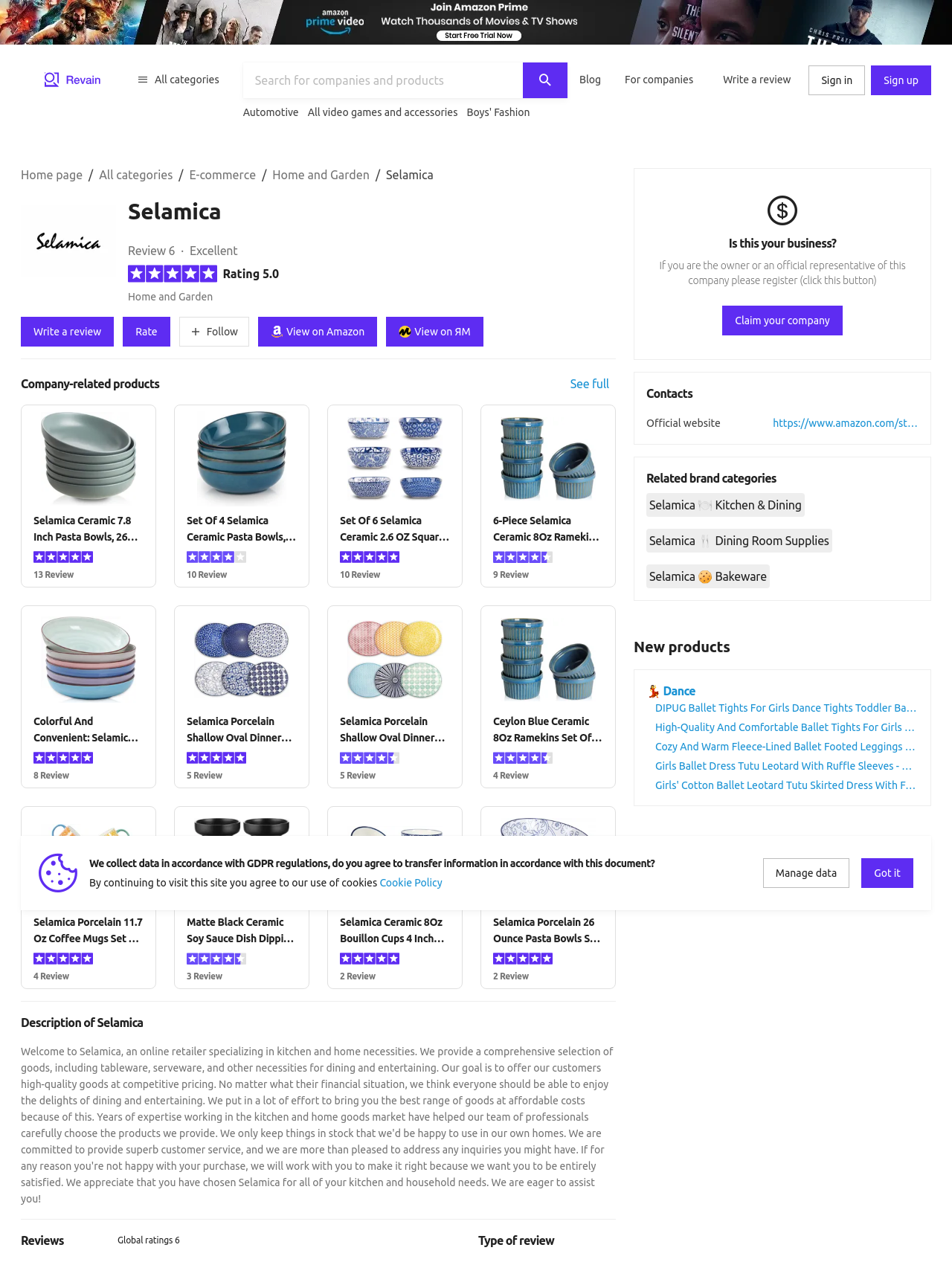Specify the bounding box coordinates of the area to click in order to execute this command: 'View on Amazon'. The coordinates should consist of four float numbers ranging from 0 to 1, and should be formatted as [left, top, right, bottom].

[0.271, 0.251, 0.396, 0.275]